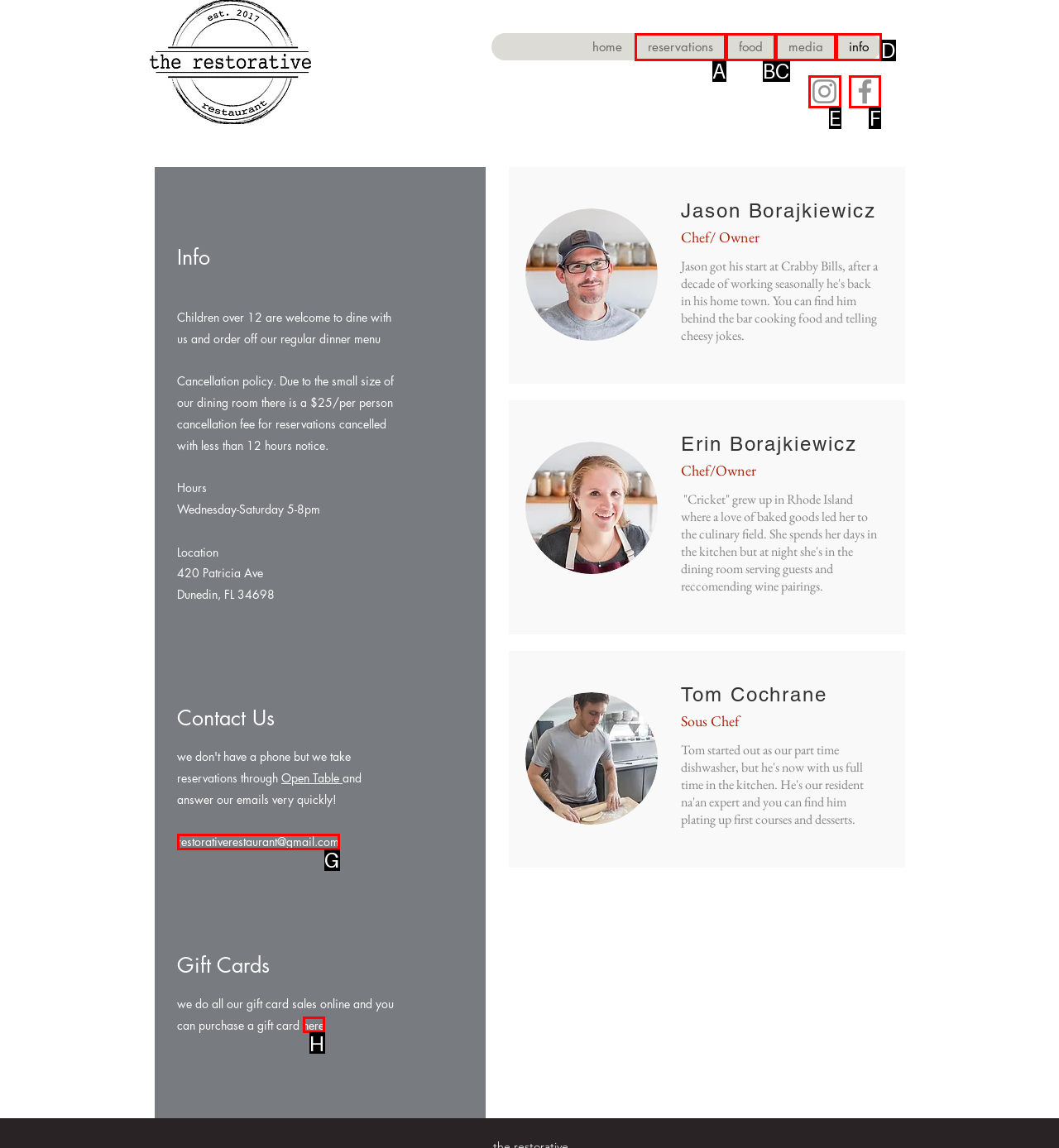Choose the letter of the option you need to click to View Facebook page. Answer with the letter only.

F